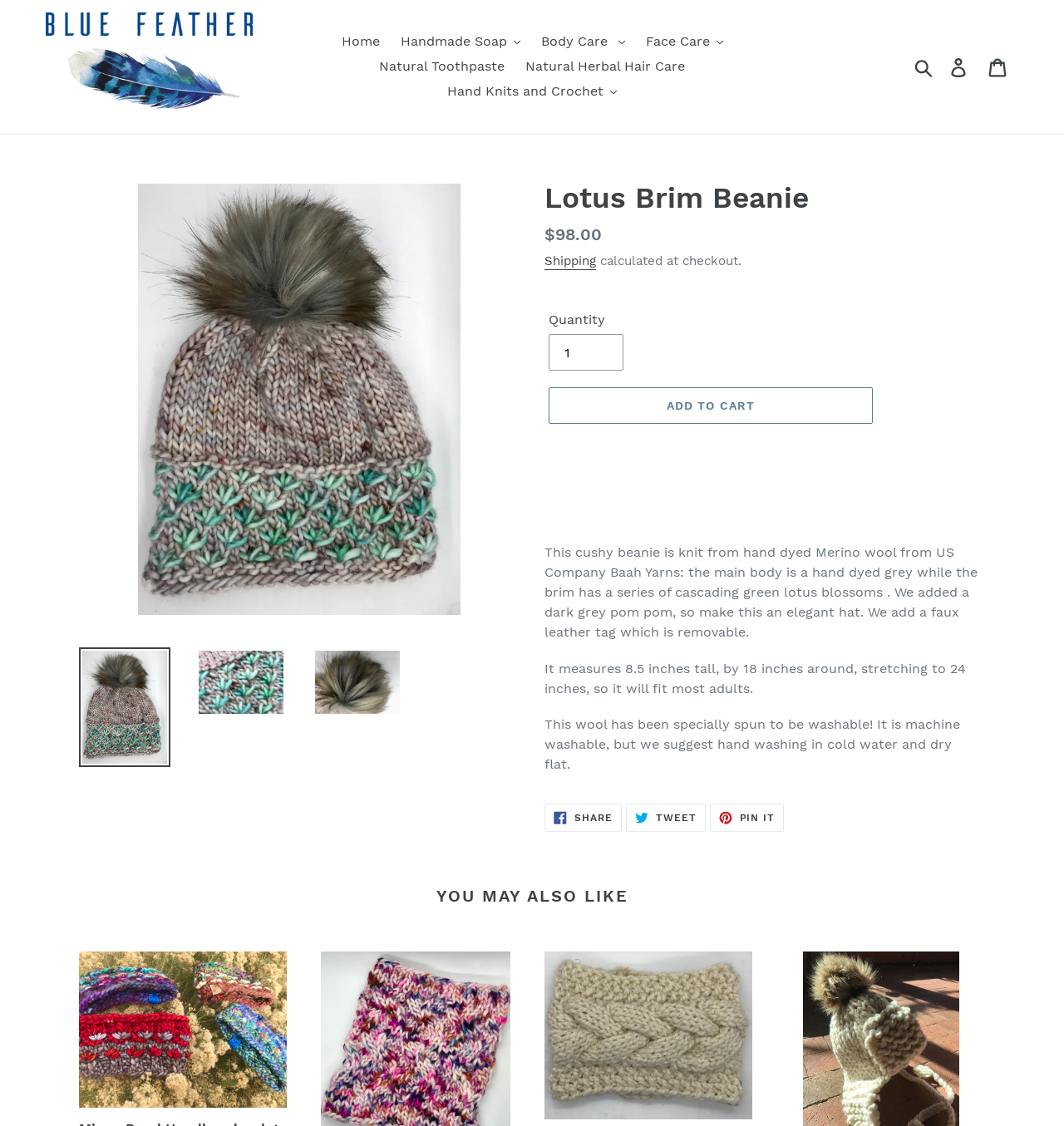Provide a thorough description of this webpage.

This webpage is about a product called the "Lotus Brim Beanie" from Blue Feather Naturals. At the top of the page, there is a navigation menu with links to "Home", "Handmade Soap", "Body Care", "Face Care", "Natural Toothpaste", "Natural Herbal Hair Care", and "Hand Knits and Crochet". There is also a search button and links to "Log in" and "Cart".

Below the navigation menu, there is a large image of the Lotus Brim Beanie, which takes up about half of the page. To the right of the image, there is a heading with the product name, followed by a description list with the regular price of $98.00. There is also a link to "Shipping" and a note that the shipping cost will be calculated at checkout.

Further down the page, there is a quantity selector and an "Add to cart" button. Below that, there is a detailed product description, which mentions that the beanie is made from hand-dyed Merino wool, has a dark grey pom pom, and features a removable faux leather tag. The description also provides information about the size and care instructions for the product.

At the bottom of the page, there are social media links to share the product on Facebook, Twitter, and Pinterest. Finally, there is a section titled "YOU MAY ALSO LIKE", which features images of two other products: the Mirror Pond Headbands and the Natural Metallic Braided Headband.